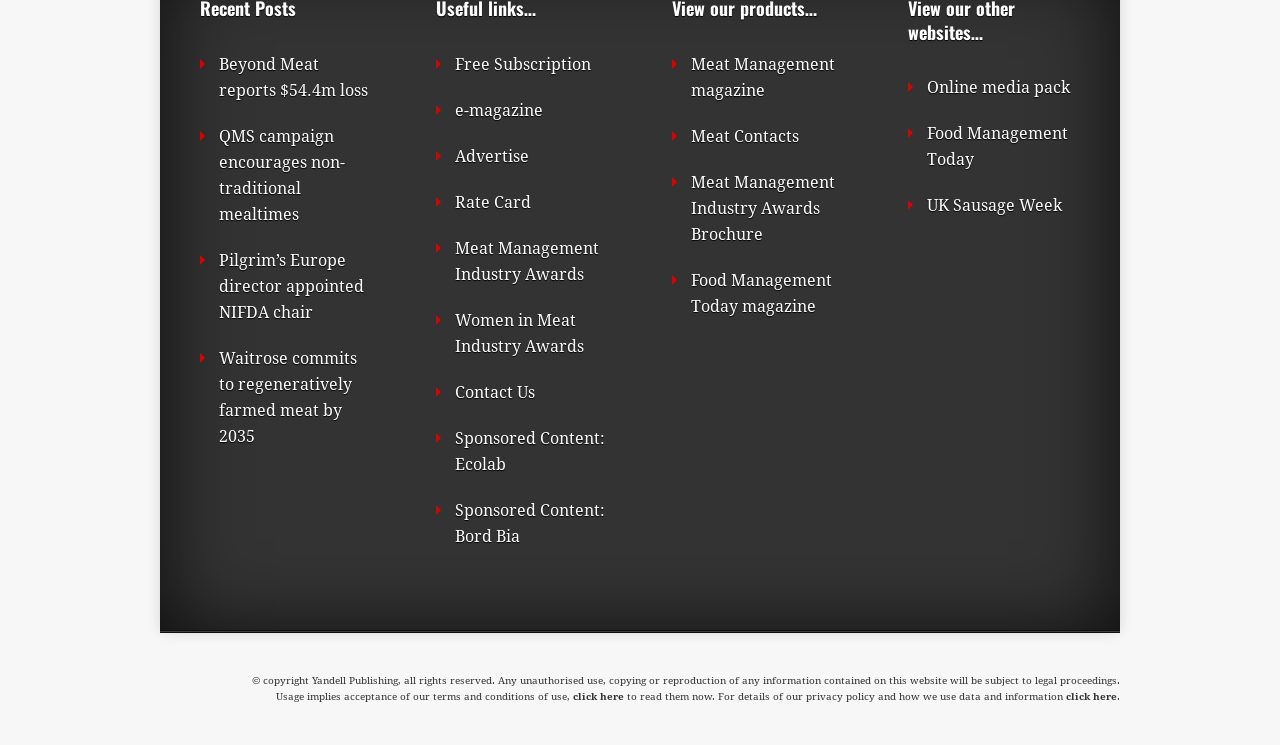Where can I find the terms and conditions of use?
Give a detailed explanation using the information visible in the image.

I found a StaticText element that says 'Usage implies acceptance of our terms and conditions of use,' and a link element next to it that says 'click here', which suggests that clicking on this link will take me to the terms and conditions of use.